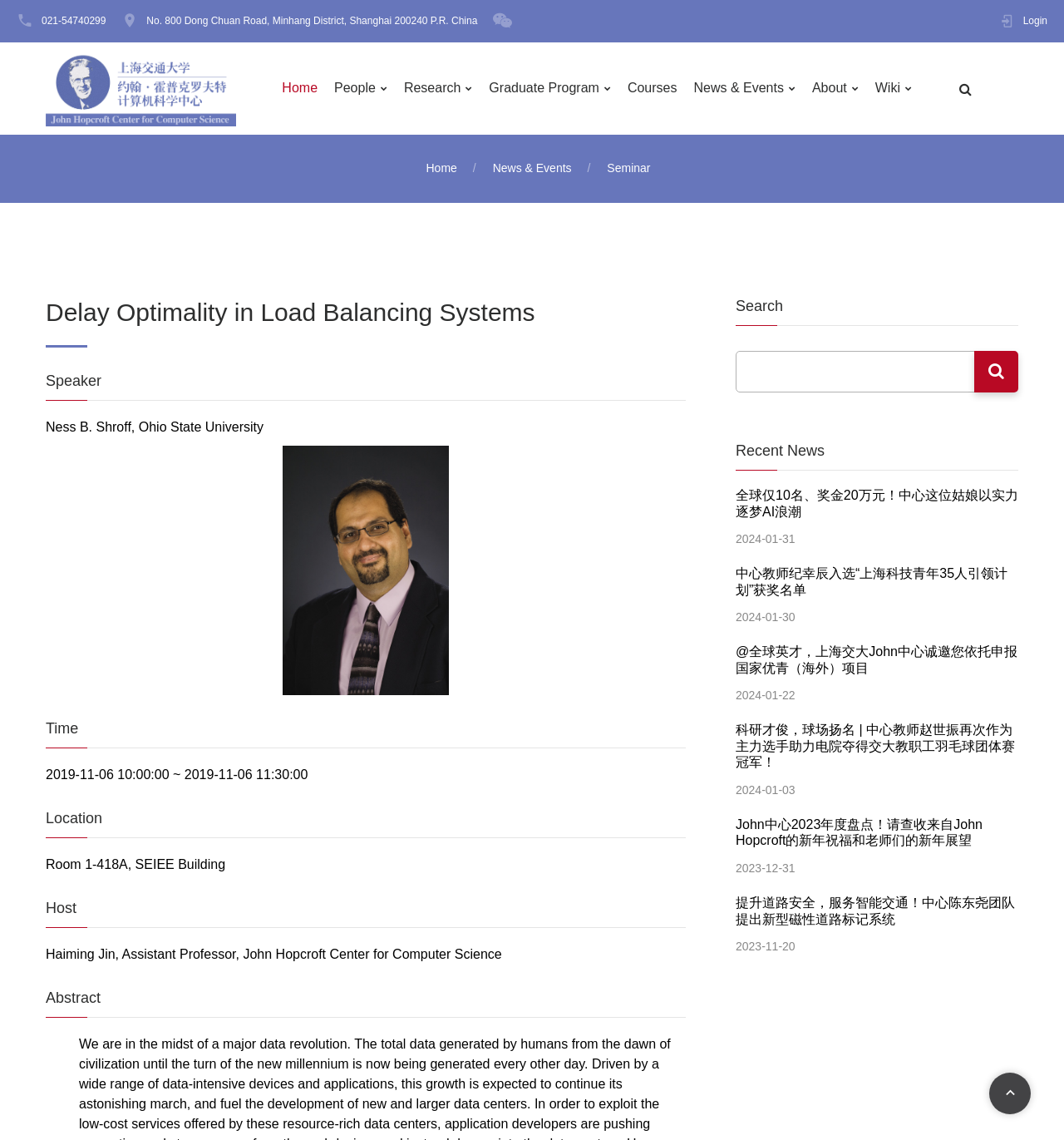Kindly determine the bounding box coordinates for the area that needs to be clicked to execute this instruction: "Read the latest news".

[0.691, 0.427, 0.957, 0.481]